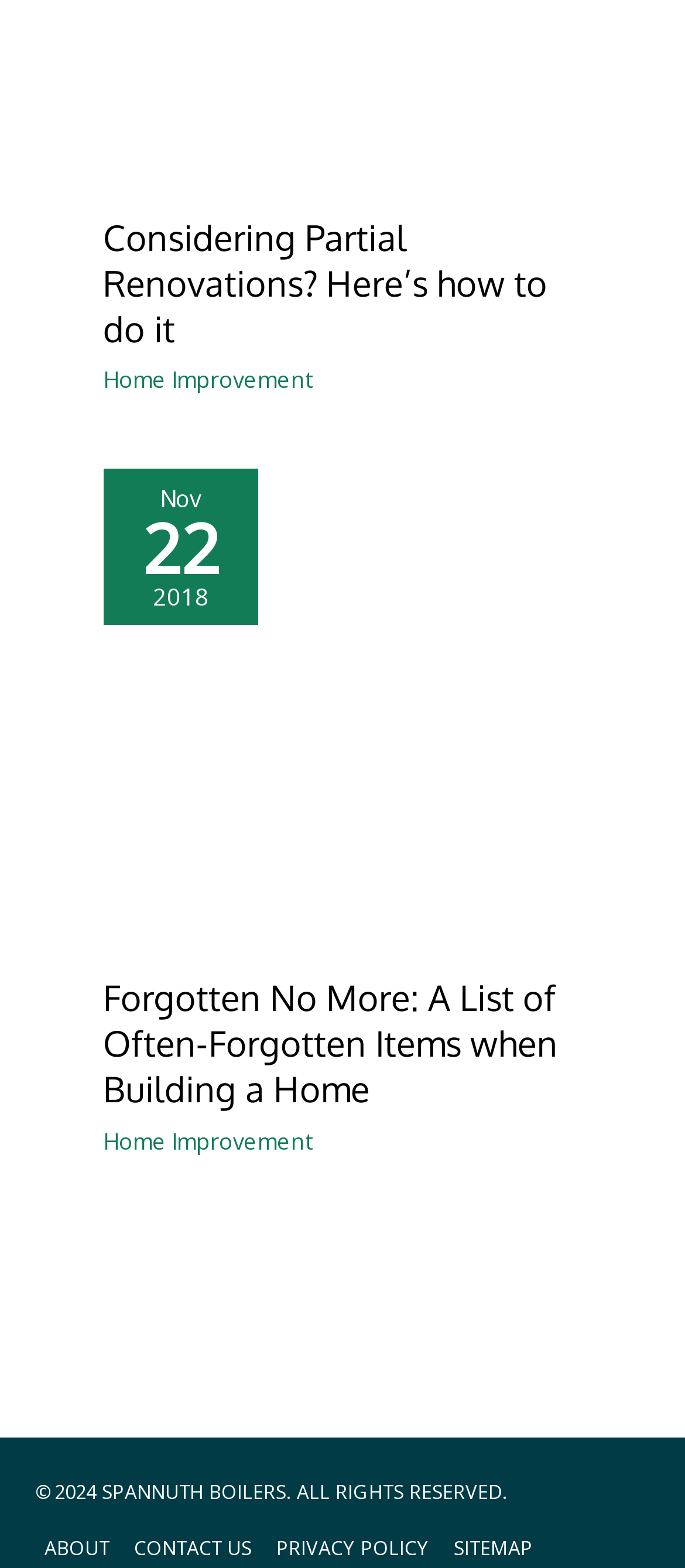Using the element description About, predict the bounding box coordinates for the UI element. Provide the coordinates in (top-left x, top-left y, bottom-right x, bottom-right y) format with values ranging from 0 to 1.

[0.051, 0.978, 0.174, 0.995]